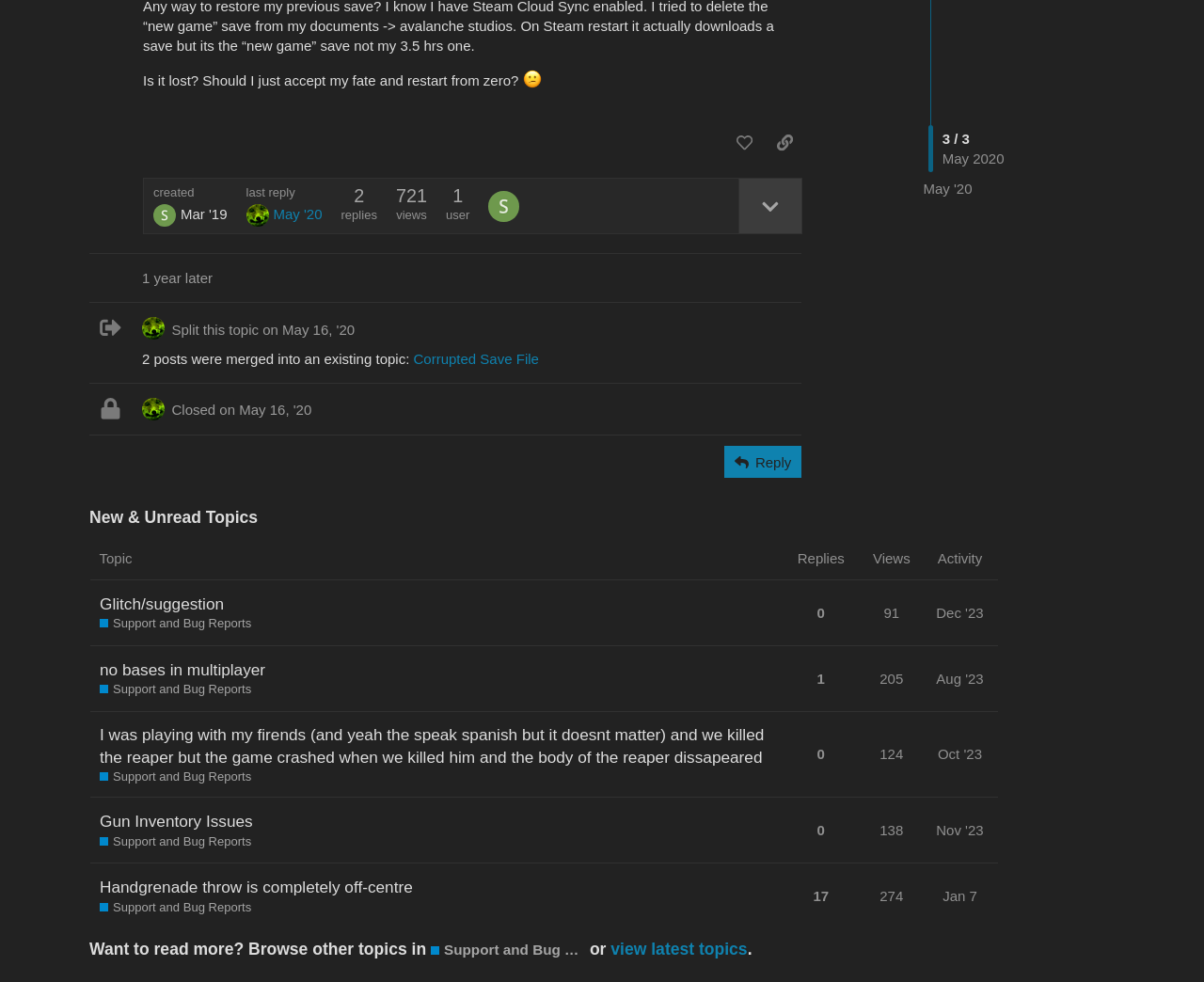Using the given description, provide the bounding box coordinates formatted as (top-left x, top-left y, bottom-right x, bottom-right y), with all values being floating point numbers between 0 and 1. Description: Support and Bug Reports

[0.083, 0.461, 0.209, 0.479]